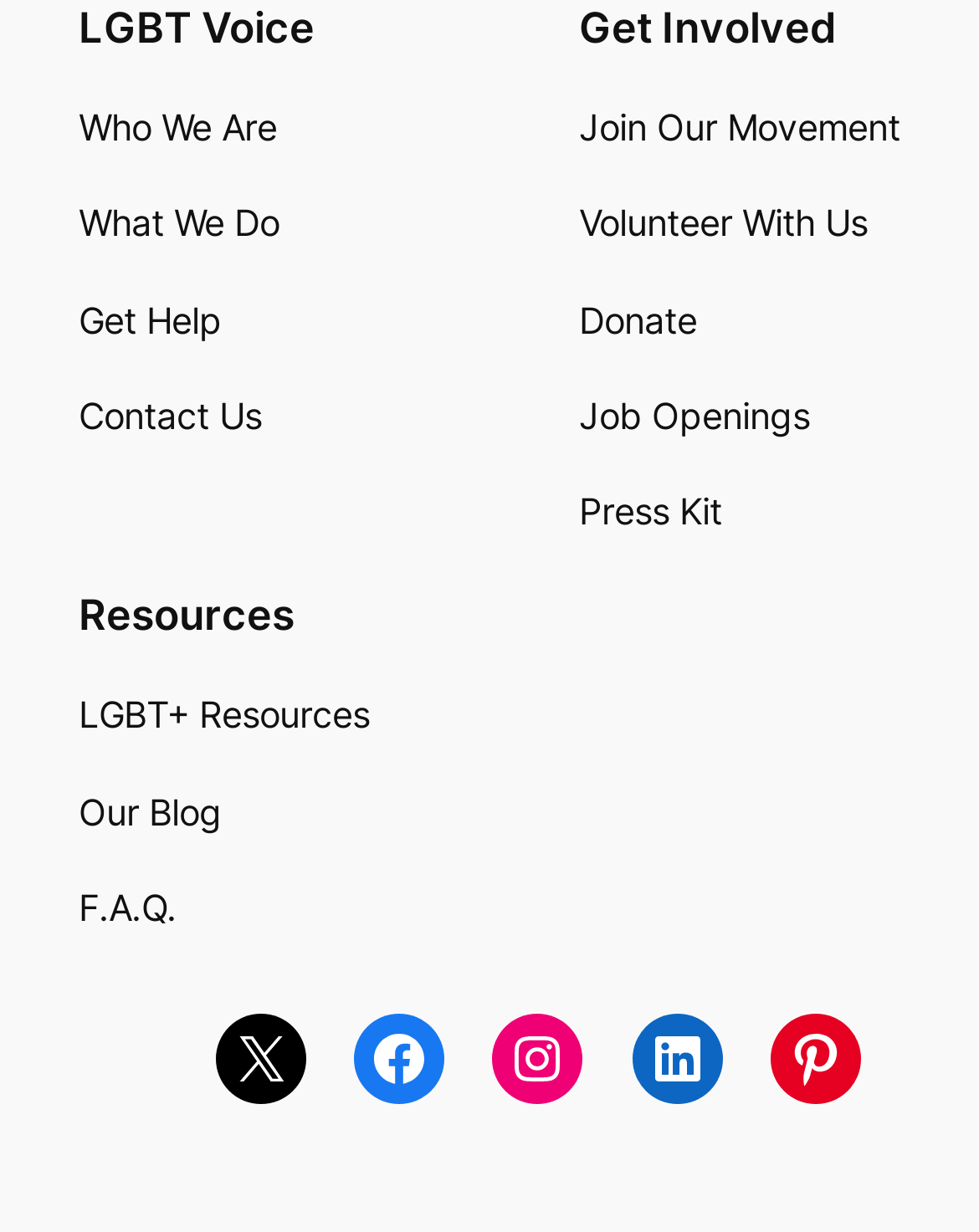Consider the image and give a detailed and elaborate answer to the question: 
How many links are in the 'Get Involved' section?

The 'Get Involved' section has a navigation element with 6 link elements as its children, which are 'Join Our Movement', 'Volunteer With Us', 'Donate', 'Job Openings', 'Press Kit', and they are located at the top-right of the page with bounding box coordinates ranging from [0.592, 0.082, 0.92, 0.127] to [0.592, 0.394, 0.738, 0.439].